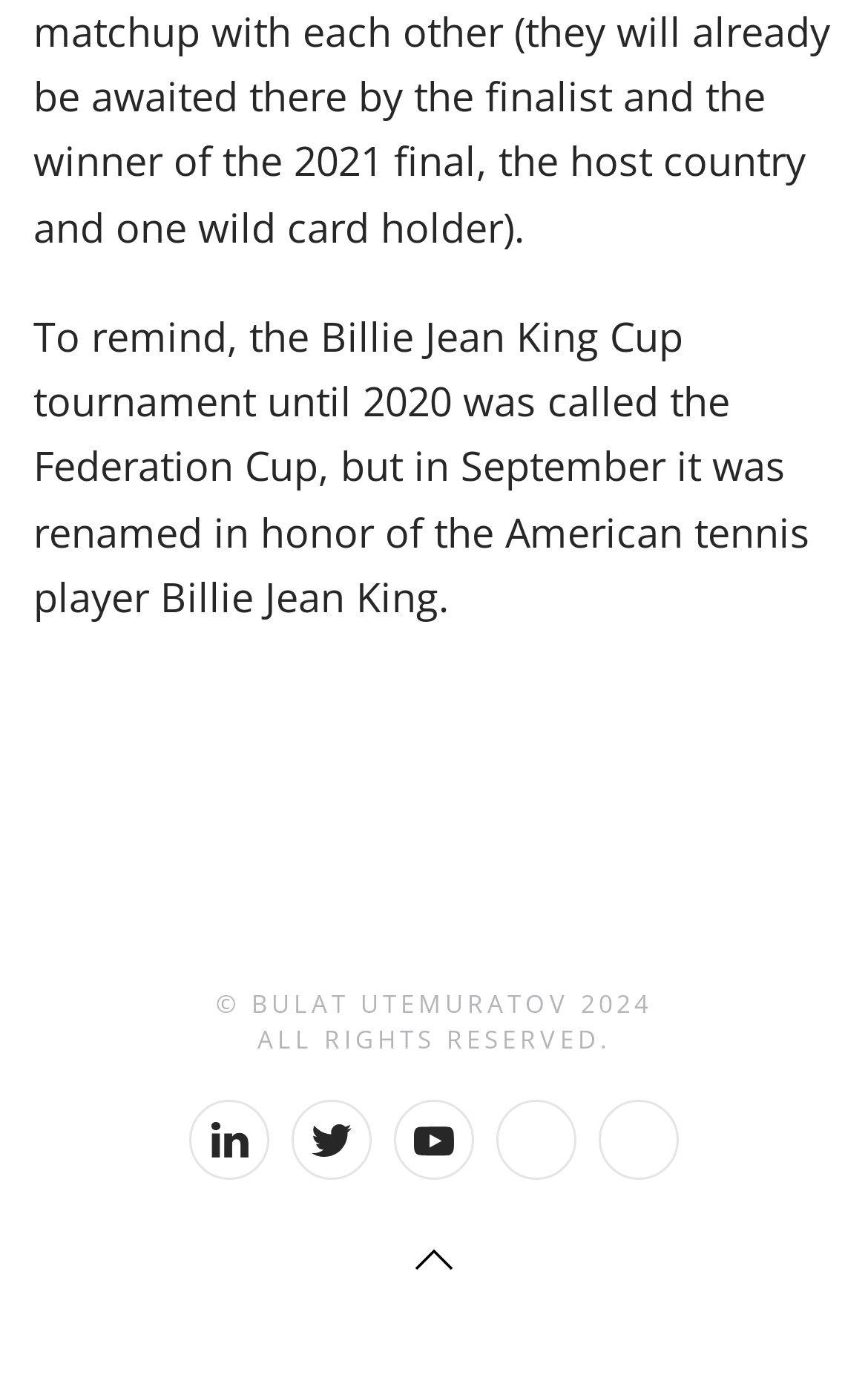Reply to the question with a brief word or phrase: How many links are there in the section with social media icons?

5